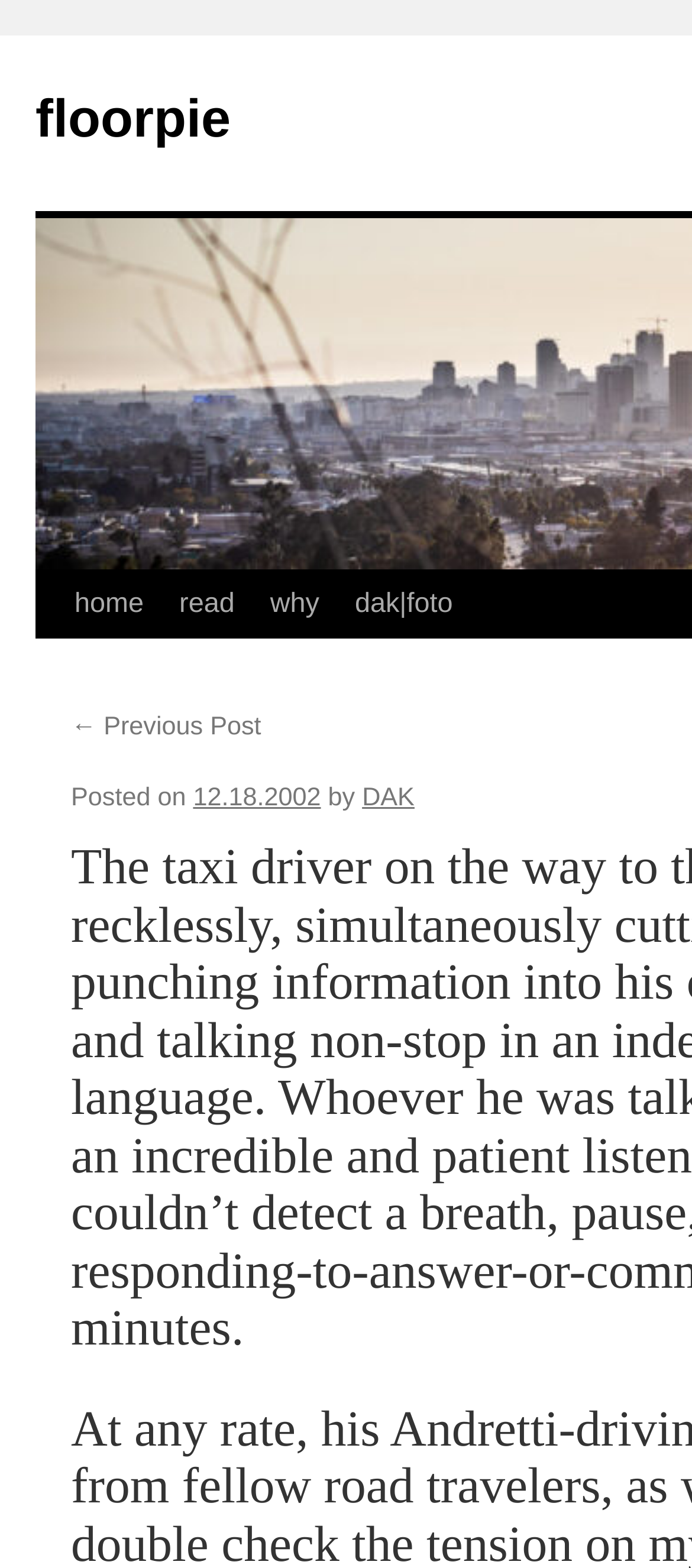Describe all the key features and sections of the webpage thoroughly.

The webpage appears to be a blog or a personal website, with a focus on the title "floorpie". At the top left of the page, there is a link to the website's homepage, labeled "floorpie". Below this, there is a link to "Skip to content", which suggests that the website has a significant amount of content.

The main navigation menu is located at the top center of the page, with five links: "home", "read", "why", and "dak|foto". These links are evenly spaced and appear to be the primary navigation options for the website.

Below the navigation menu, there is a section that appears to be a blog post or article. This section contains a link to a previous post, labeled "← Previous Post", which is located at the top left of this section. Below this, there is a line of text that reads "Posted on 12.18.2002 by DAK", which suggests that the website is a blog or journal with dated entries. The author's name, "DAK", is a clickable link.